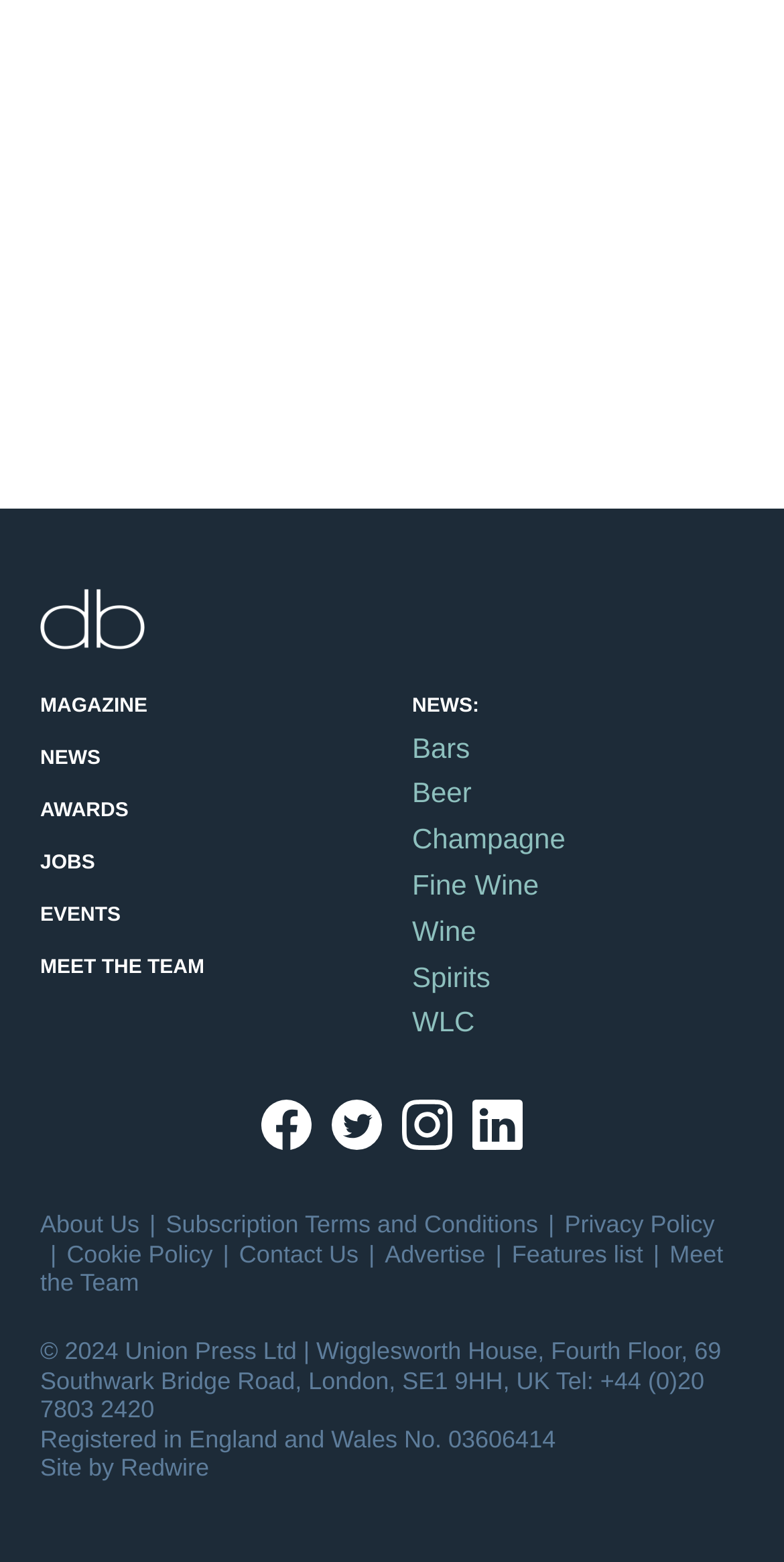Specify the bounding box coordinates of the element's area that should be clicked to execute the given instruction: "go to home page". The coordinates should be four float numbers between 0 and 1, i.e., [left, top, right, bottom].

None